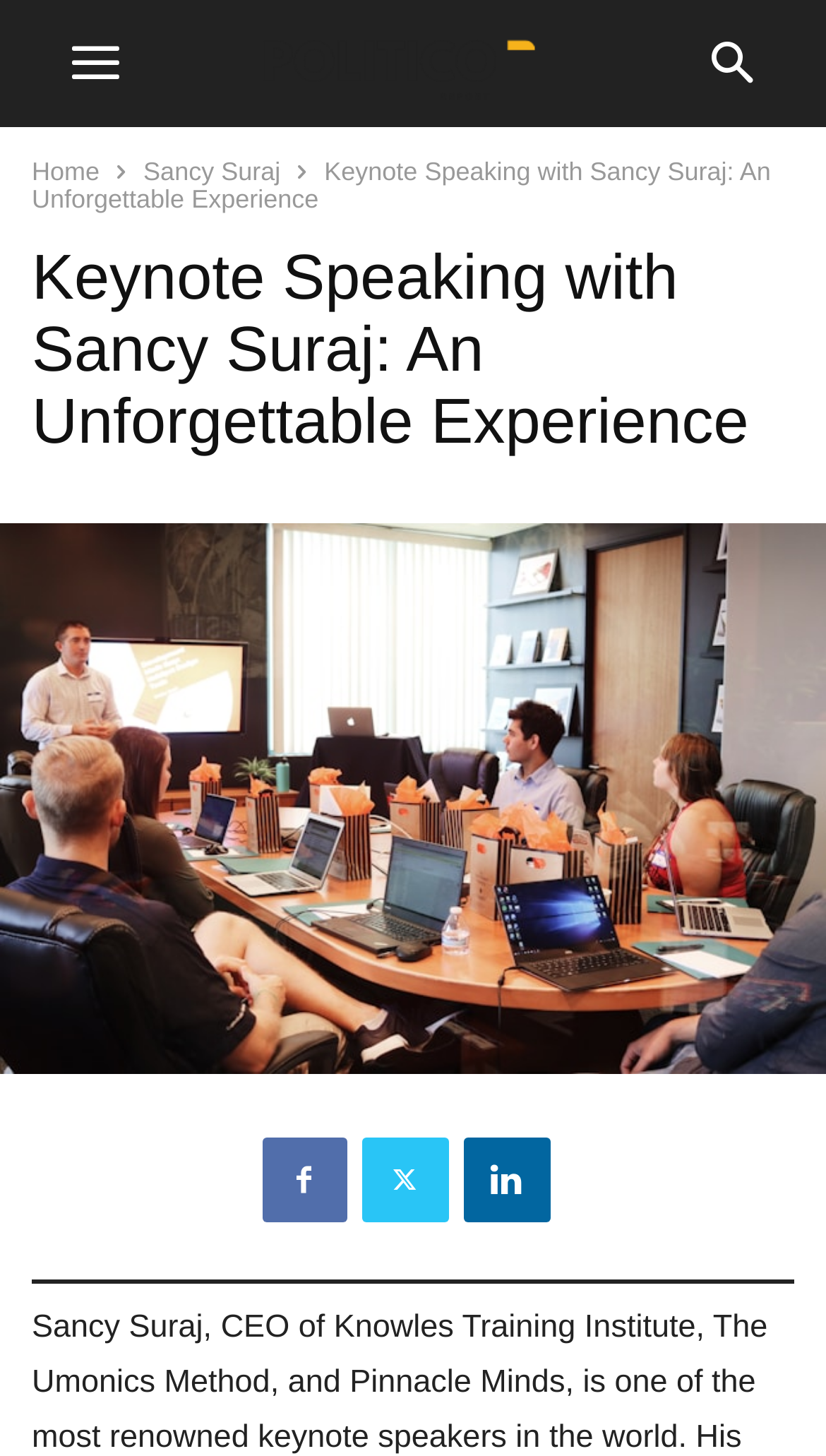Identify and generate the primary title of the webpage.

Keynote Speaking with Sancy Suraj: An Unforgettable Experience